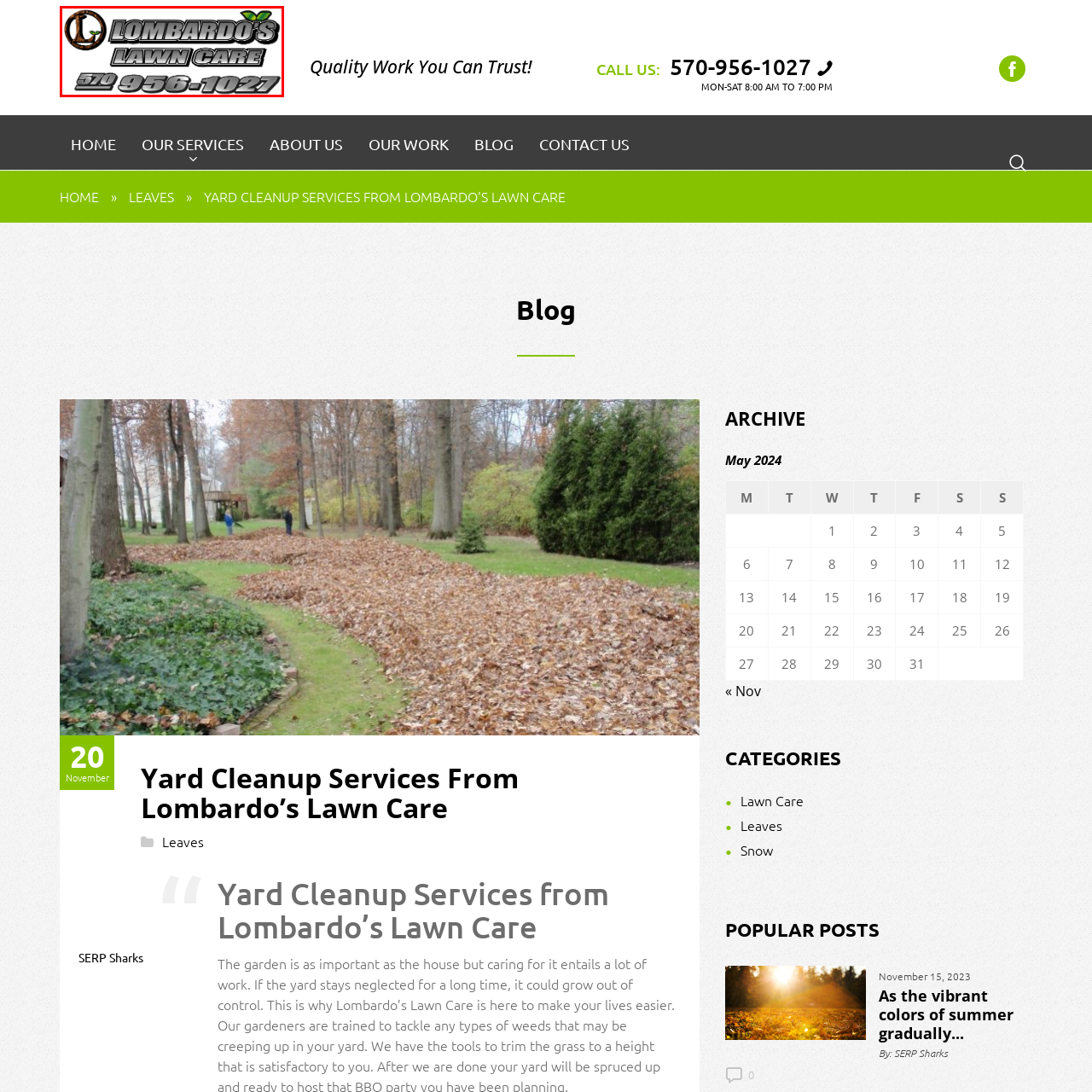Offer a complete and descriptive caption for the image marked by the red box.

The image features the logo of "Lombardo's Lawn Care," showcasing a blend of modern design elements with a classic appeal. Prominently displayed is the company name, "Lombardo's Lawn Care," rendered in bold, stylized text that emphasizes professionalism and reliability. Just below the name, the contact number "570 956-1027" is clearly indicated, making it easy for potential customers to reach out for lawn care services. The logo also incorporates a graphic element, possibly a leaf, that symbolizes growth and nature, reinforcing the business's connection to landscaping and lawn maintenance. This image effectively conveys the brand's commitment to high-quality garden and lawn care services.